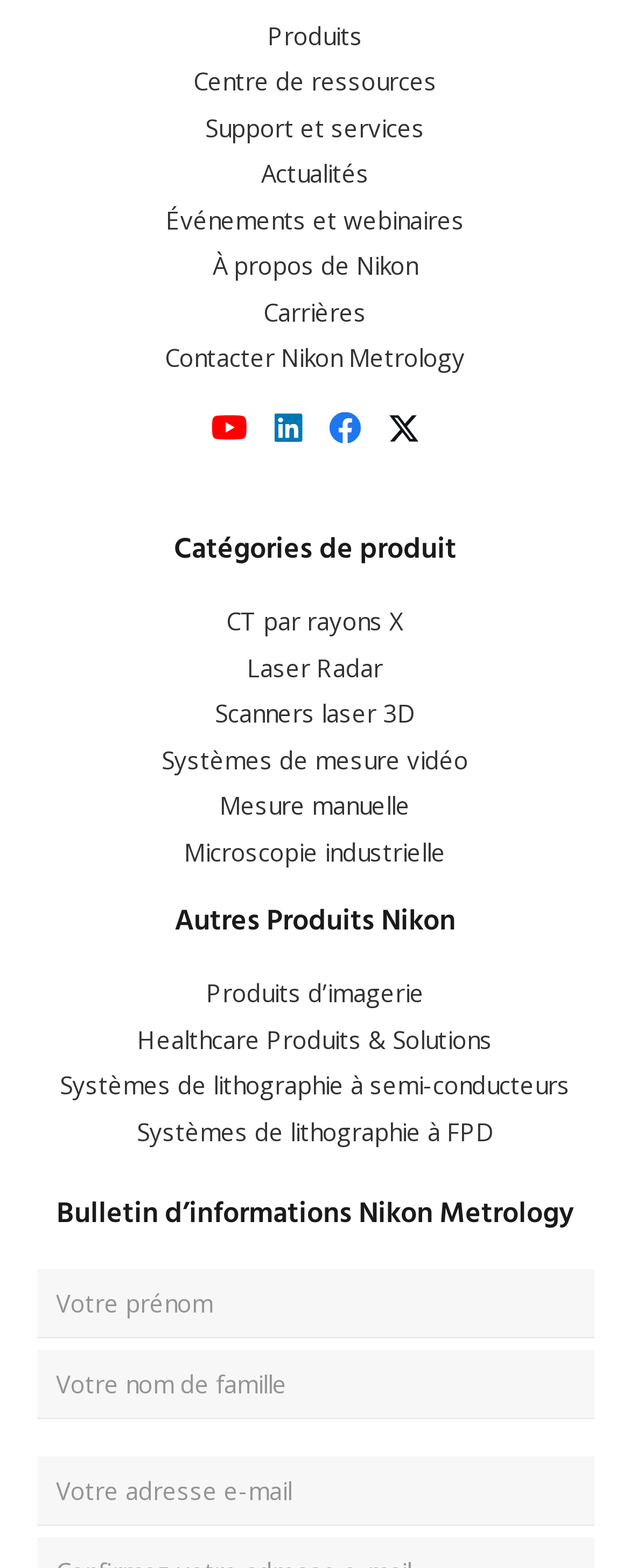How many links are available in the top navigation menu?
Please provide a single word or phrase based on the screenshot.

7